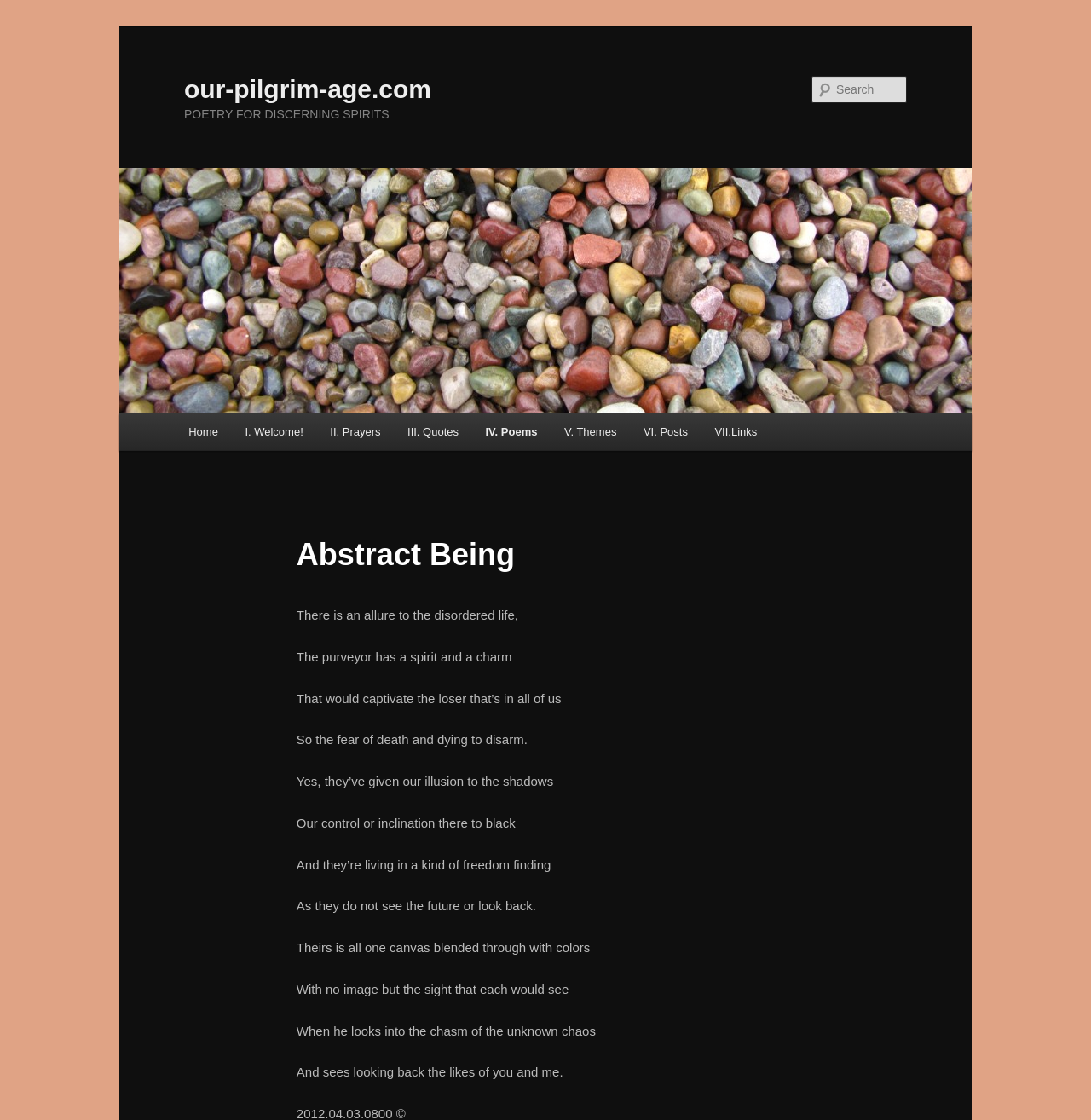Construct a comprehensive description capturing every detail on the webpage.

The webpage is titled "Abstract Being" and is hosted on the website "our-pilgrim-age.com". At the top-left corner, there is a link to "Skip to primary content". Next to it, there is a heading with the website's title "our-pilgrim-age.com". Below the heading, there is another heading that reads "POETRY FOR DISCERNING SPIRITS".

On the top-right corner, there is a search bar with a label "Search" and a textbox to input search queries. Below the search bar, there is a main menu with links to different sections of the website, including "Home", "I. Welcome!", "II. Prayers", "III. Quotes", "IV. Poems", "V. Themes", "VI. Posts", and "VII. Links".

The main content of the webpage is a poem, which is divided into 11 stanzas. The poem is titled "Abstract Being" and explores themes of life, death, and freedom. The poem is displayed in a single column, with each stanza separated by a small gap.

There is also an image on the webpage, which is located on the top-right side, above the main menu. The image is not explicitly described, but it is likely related to the theme of the poem.

Overall, the webpage has a simple and clean design, with a focus on presenting the poem and providing easy navigation to other sections of the website.